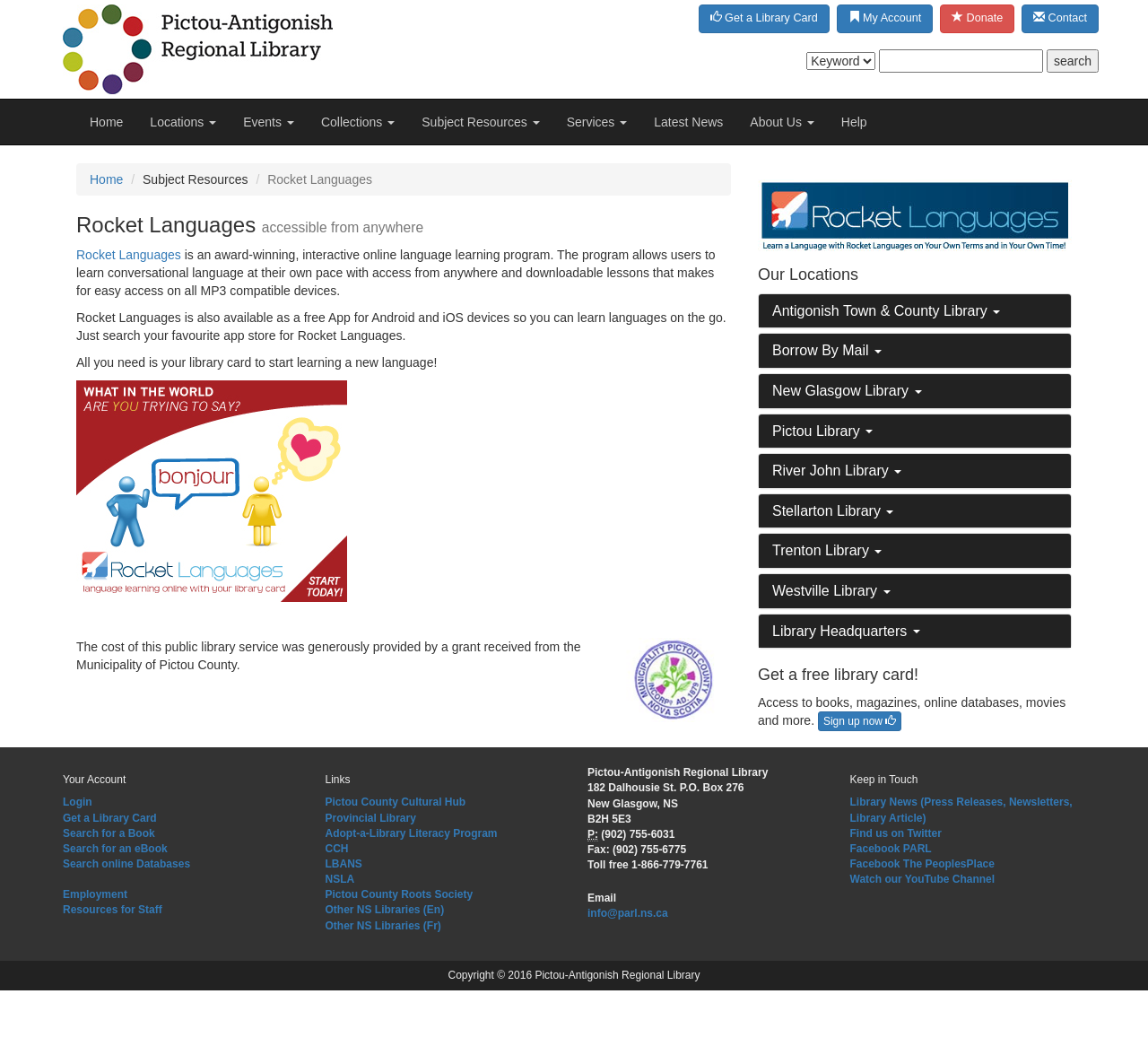Respond with a single word or phrase:
What is the name of the library?

Pictou-Antigonish Regional Library